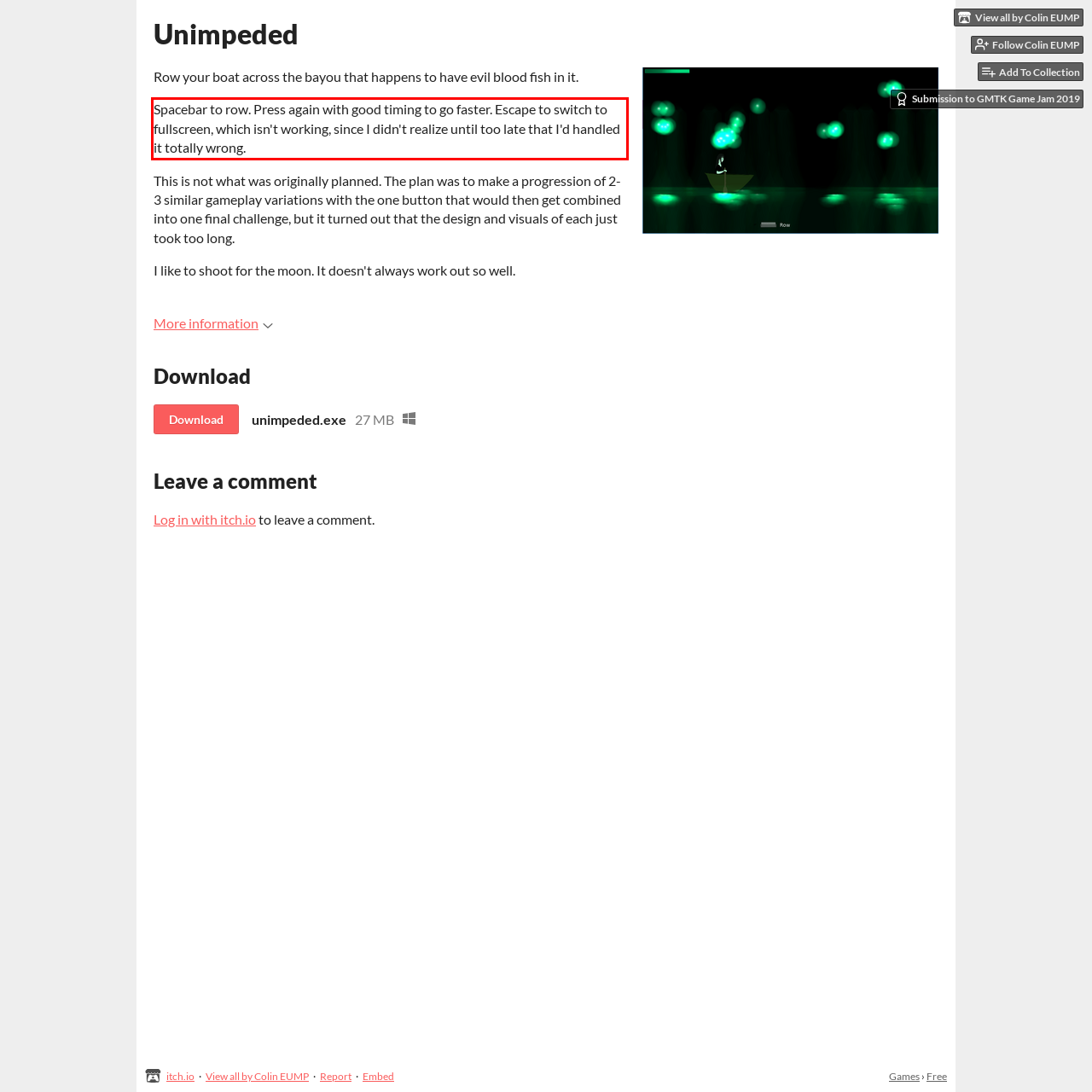Please identify and extract the text content from the UI element encased in a red bounding box on the provided webpage screenshot.

Spacebar to row. Press again with good timing to go faster. Escape to switch to fullscreen, which isn't working, since I didn't realize until too late that I'd handled it totally wrong.